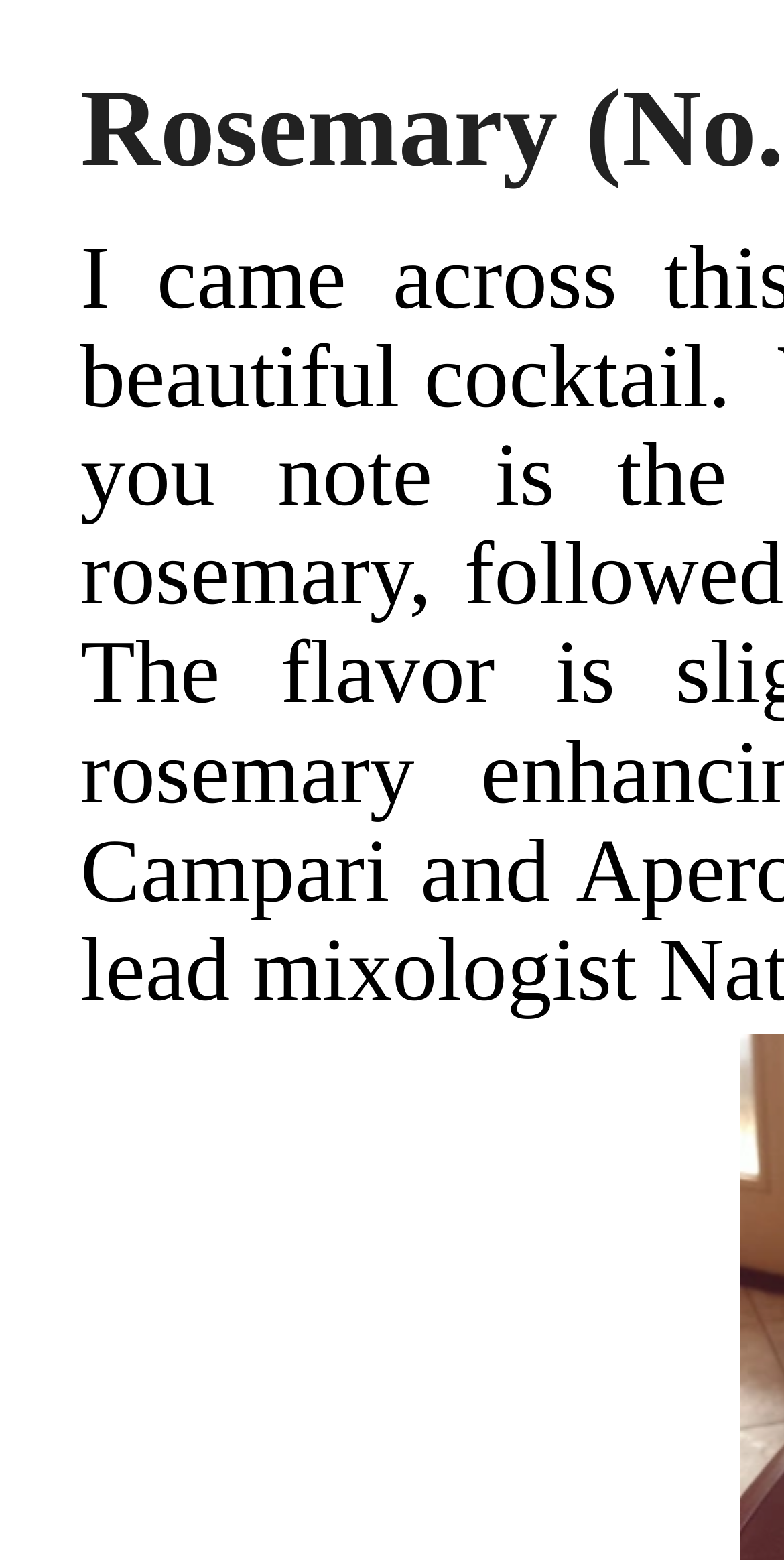Please find and give the text of the main heading on the webpage.

Rosemary (No. 2)